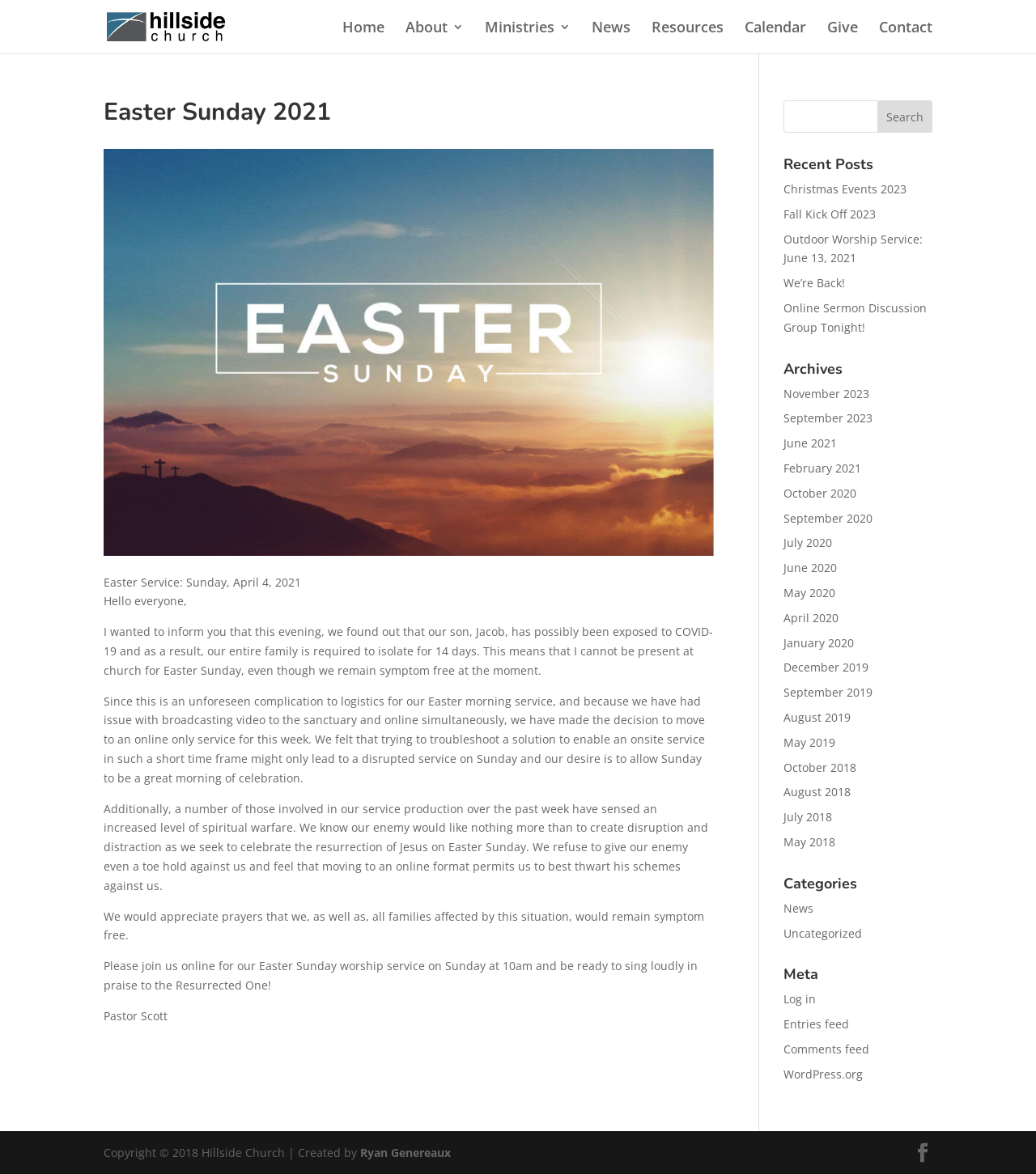Locate the bounding box of the UI element with the following description: "parent_node: HEALTH & FITNESS".

None